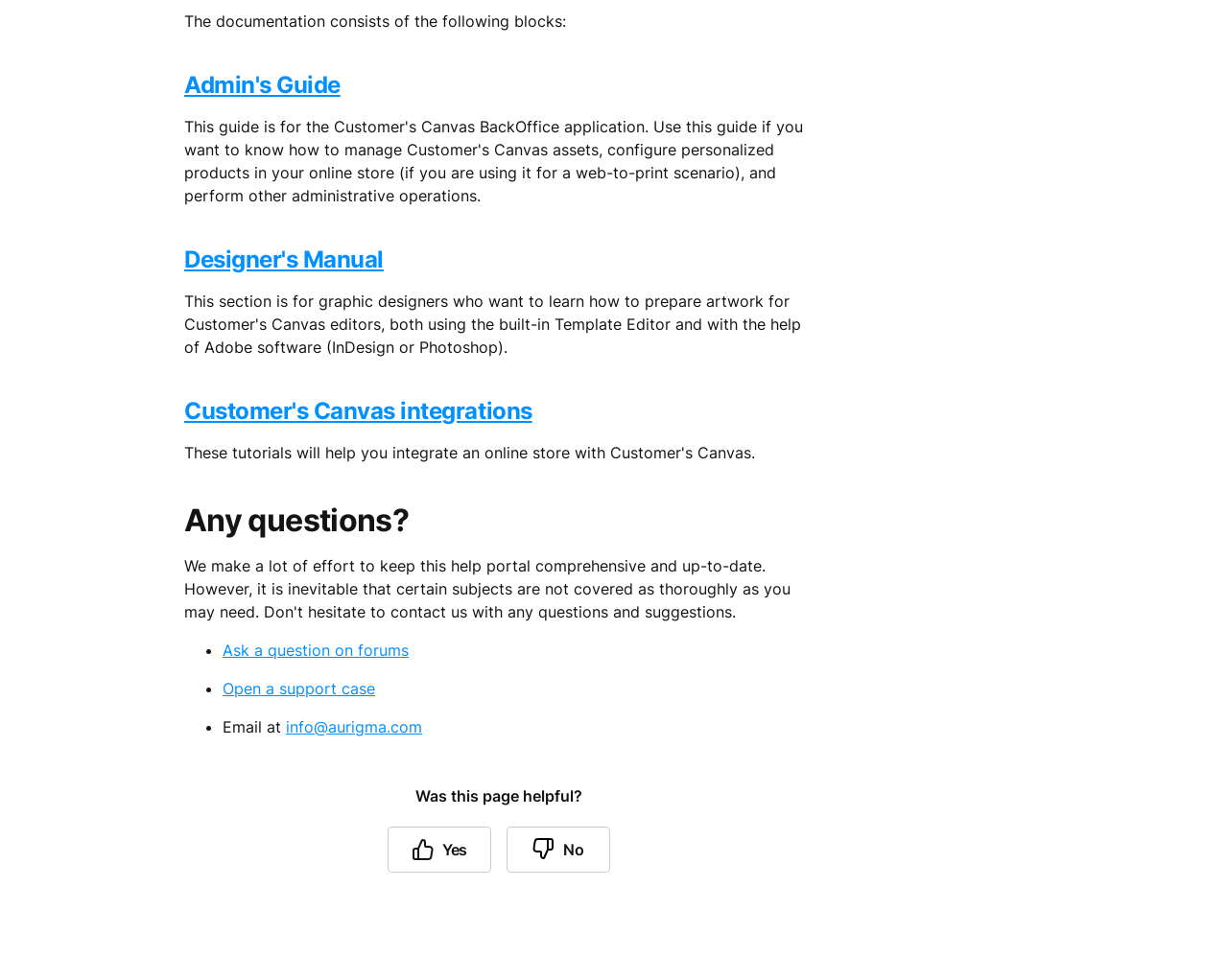Bounding box coordinates are to be given in the format (top-left x, top-left y, bottom-right x, bottom-right y). All values must be floating point numbers between 0 and 1. Provide the bounding box coordinate for the UI element described as: Designer's Manual

[0.15, 0.25, 0.312, 0.28]